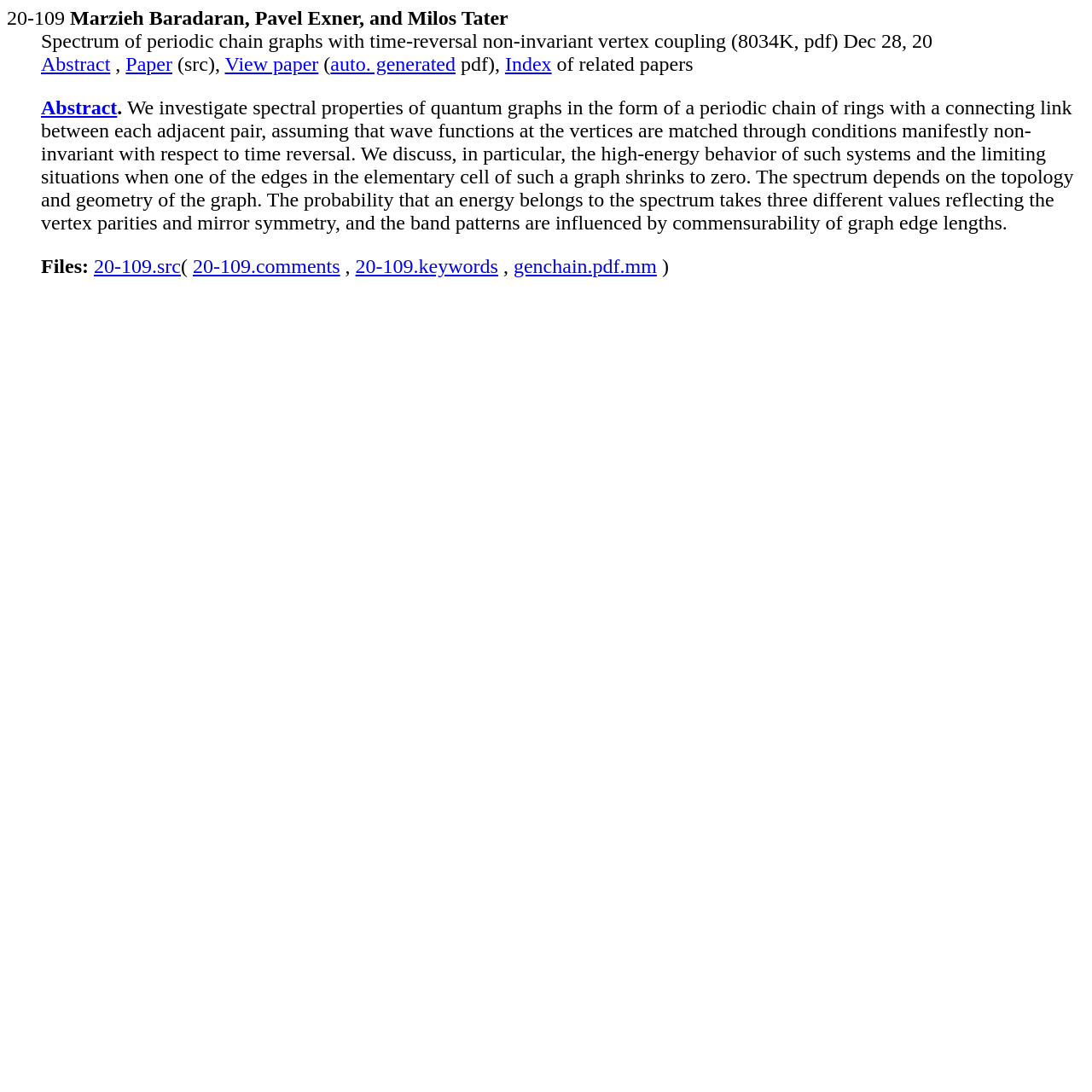What is the date of the paper?
Please provide a comprehensive and detailed answer to the question.

The date of the paper can be found in the description list detail section, where it is written as 'Dec 28, 20'.